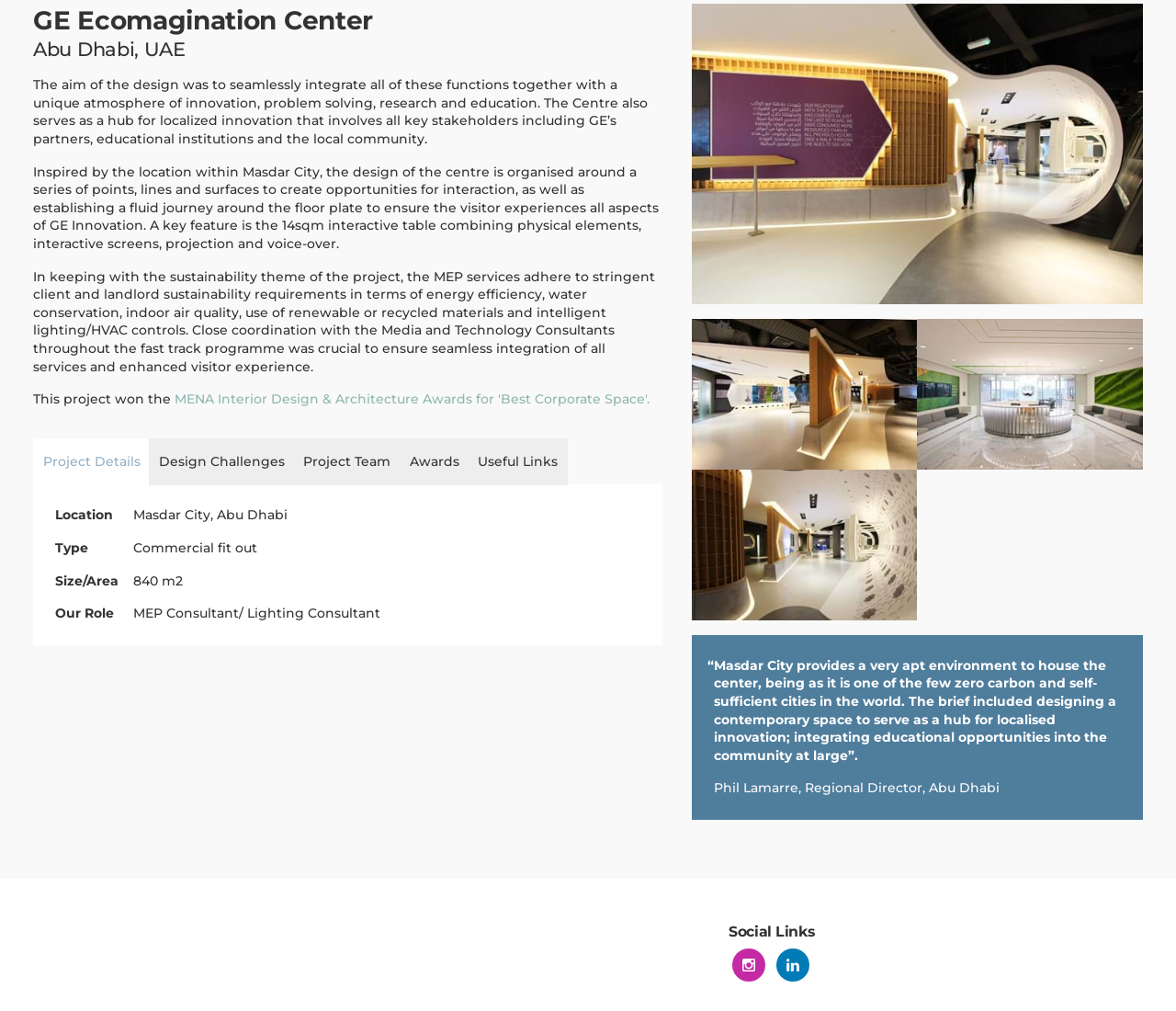Provide the bounding box coordinates for the UI element that is described as: "chapmanbdsp on LinkedIn".

[0.66, 0.938, 0.688, 0.971]